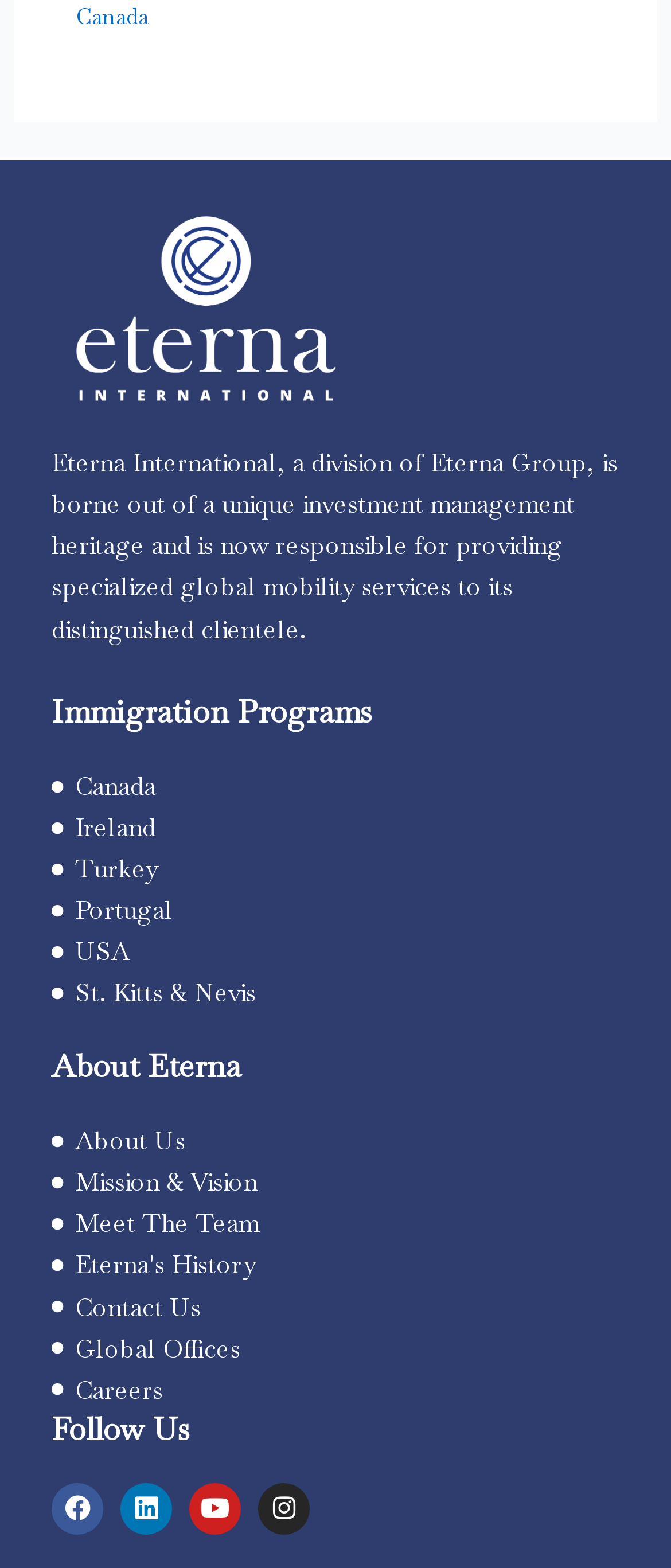Please determine the bounding box coordinates of the element's region to click in order to carry out the following instruction: "Follow Eterna on Facebook". The coordinates should be four float numbers between 0 and 1, i.e., [left, top, right, bottom].

[0.077, 0.945, 0.154, 0.978]